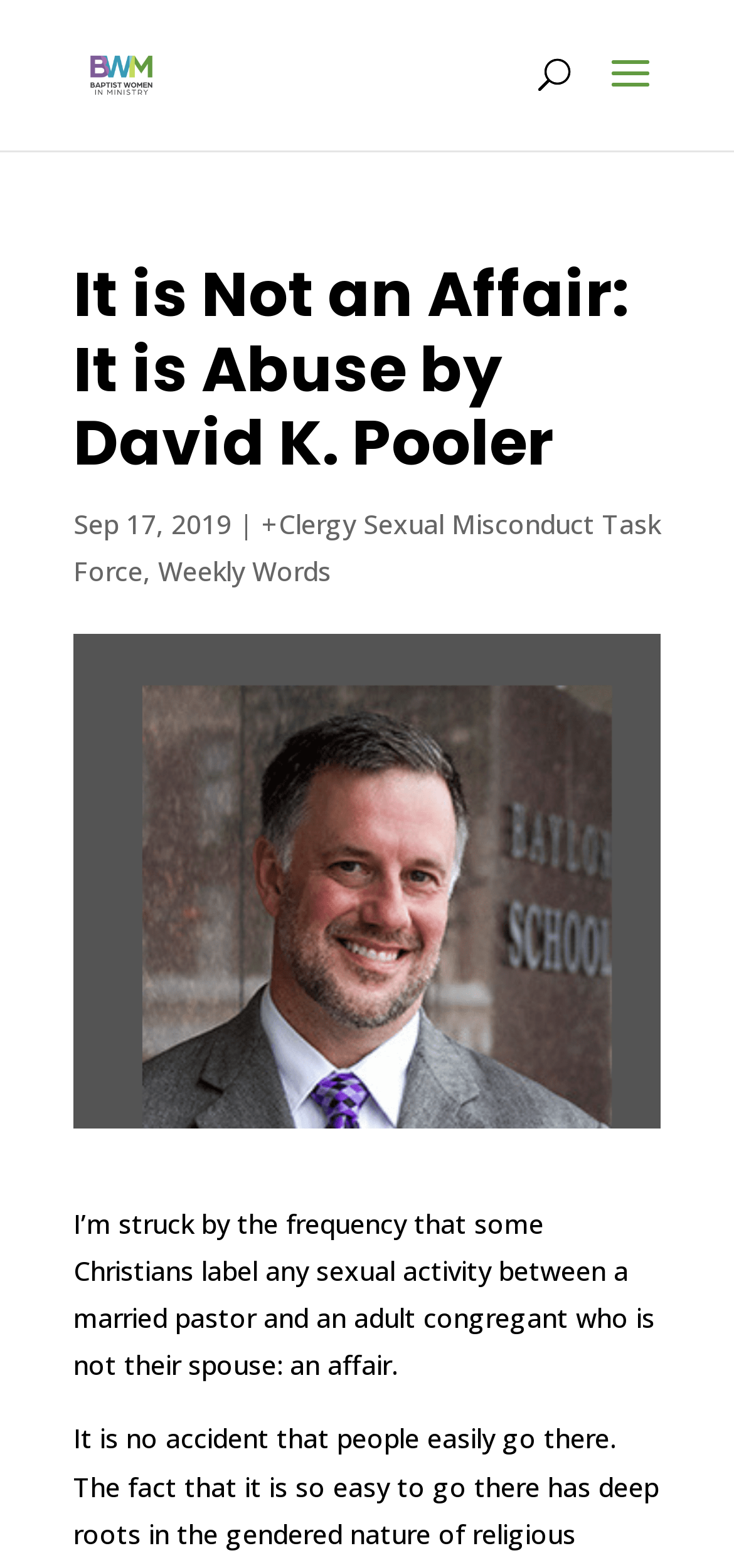What is the date of the article?
Give a comprehensive and detailed explanation for the question.

I found the date of the article by looking at the static text element that contains the date, which is 'Sep 17, 2019'. This element is located below the main heading and above the article content.